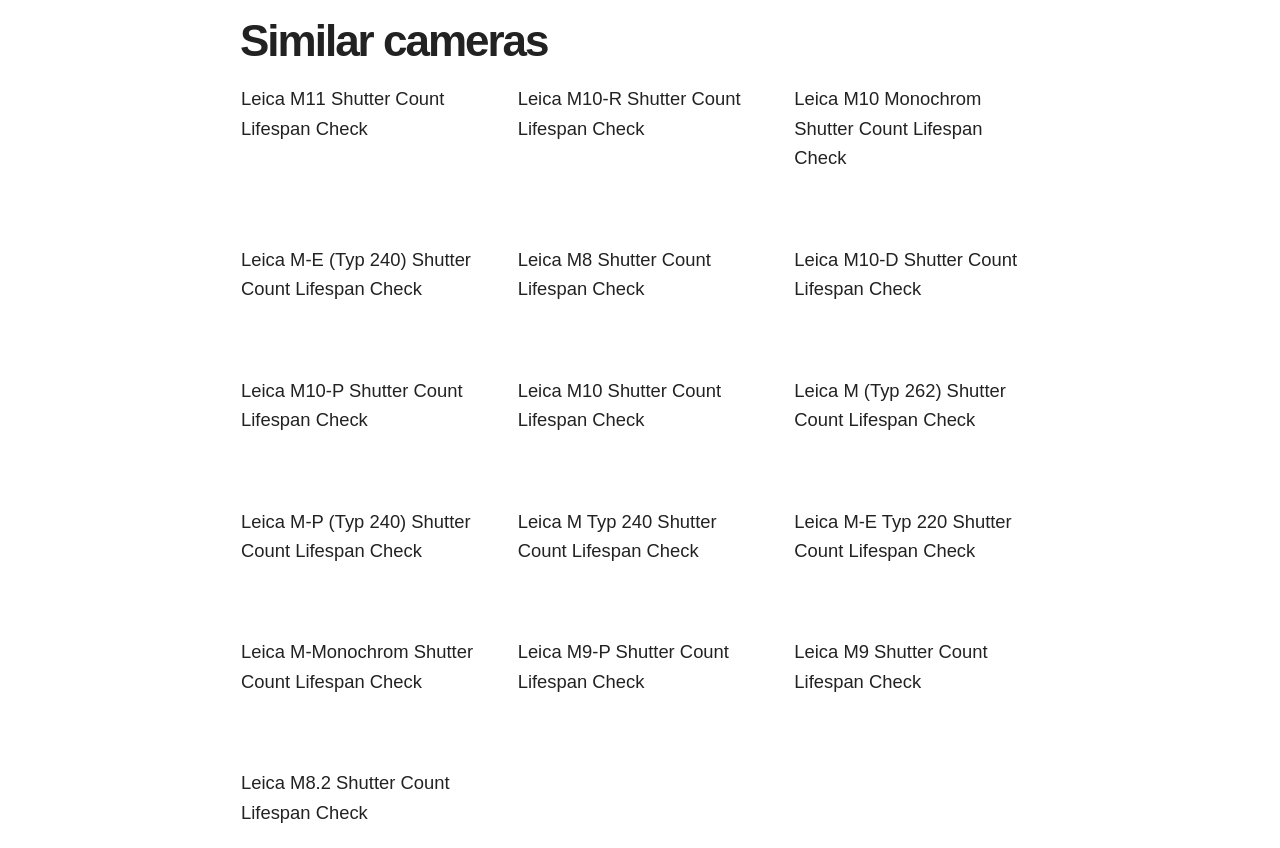What is the heading above the links?
Please answer the question with a single word or phrase, referencing the image.

Similar cameras